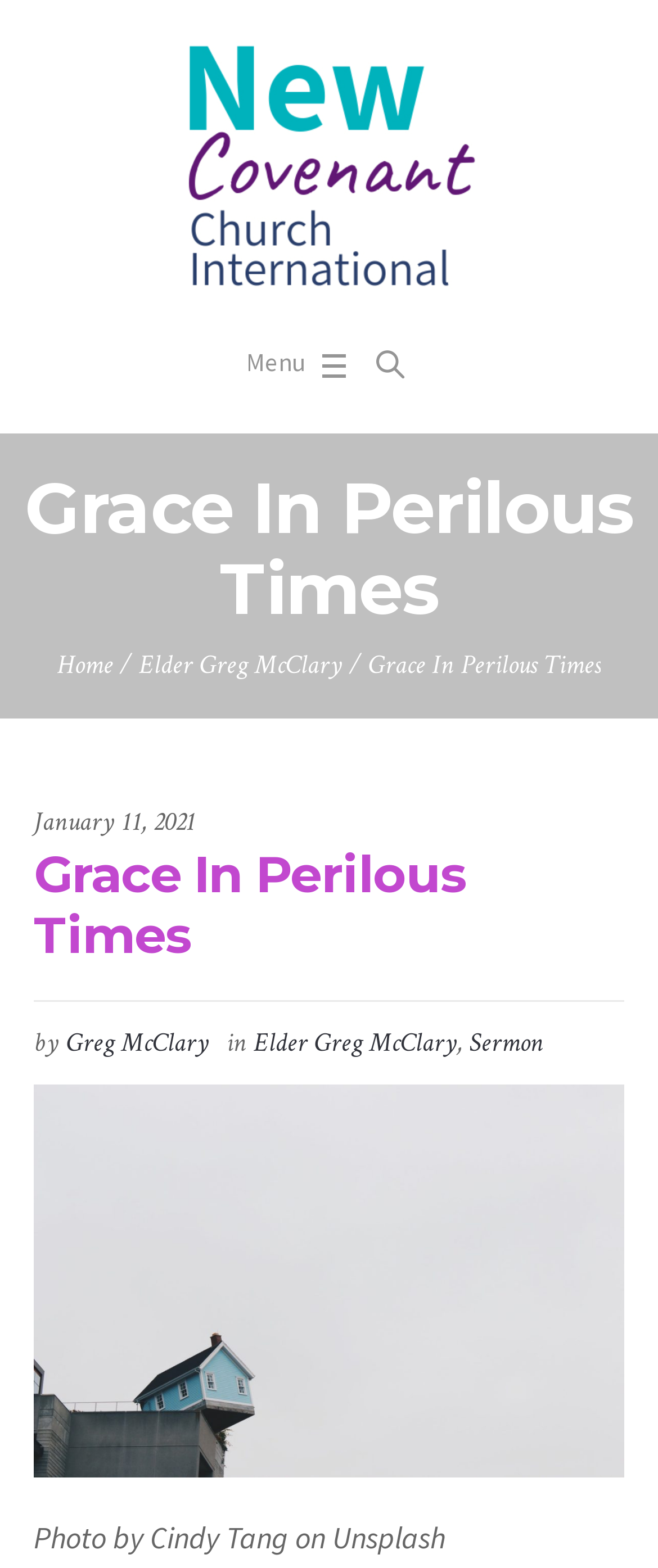What is the name of the sermon?
Answer the question with a single word or phrase, referring to the image.

Grace In Perilous Times